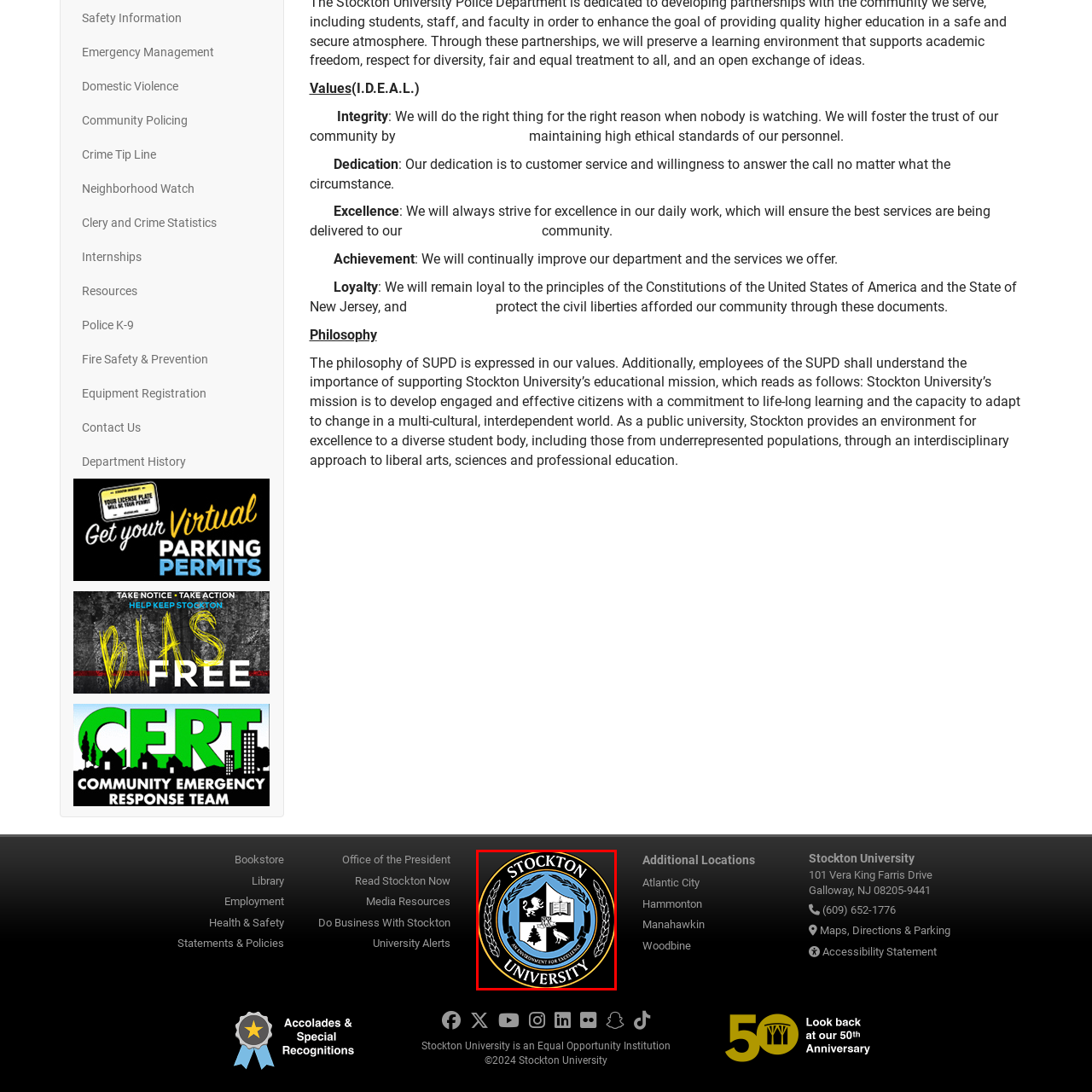Identify the subject within the red bounding box and respond to the following question in a single word or phrase:
What is the inscription on the seal?

AN ENVIRONMENT FOR EXCELLENCE